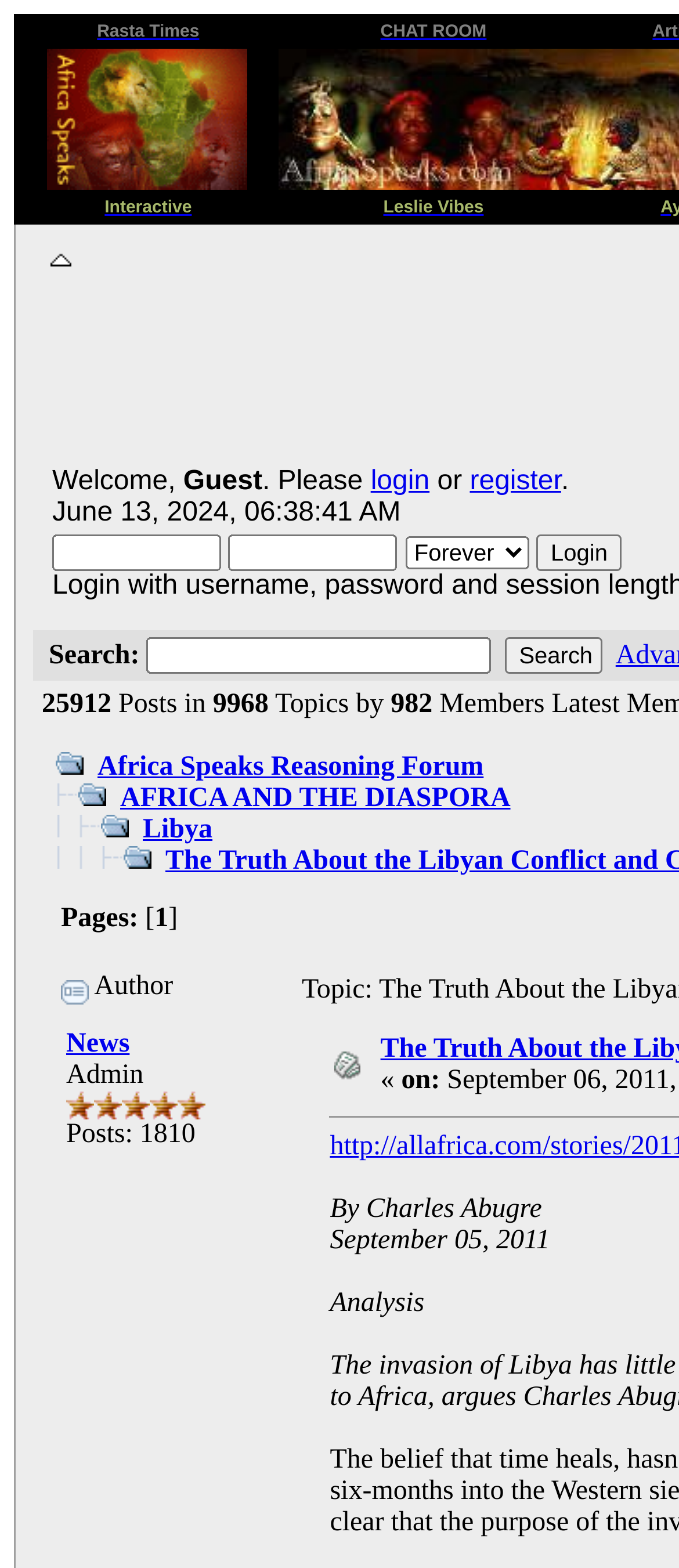Find the bounding box coordinates for the area that must be clicked to perform this action: "Click on the 'CHAT ROOM' link".

[0.56, 0.008, 0.717, 0.027]